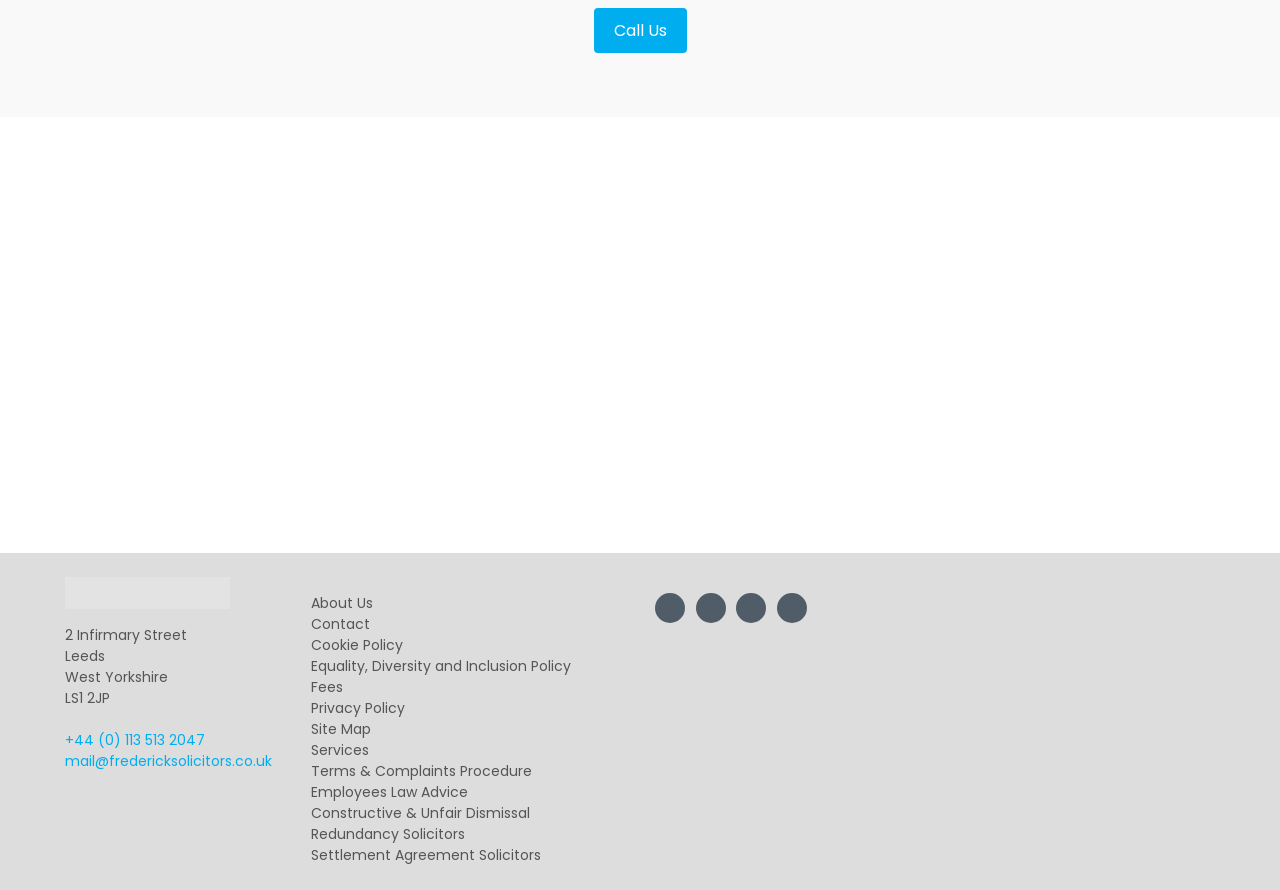Based on the element description Redundancy Solicitors, identify the bounding box of the UI element in the given webpage screenshot. The coordinates should be in the format (top-left x, top-left y, bottom-right x, bottom-right y) and must be between 0 and 1.

[0.243, 0.926, 0.463, 0.95]